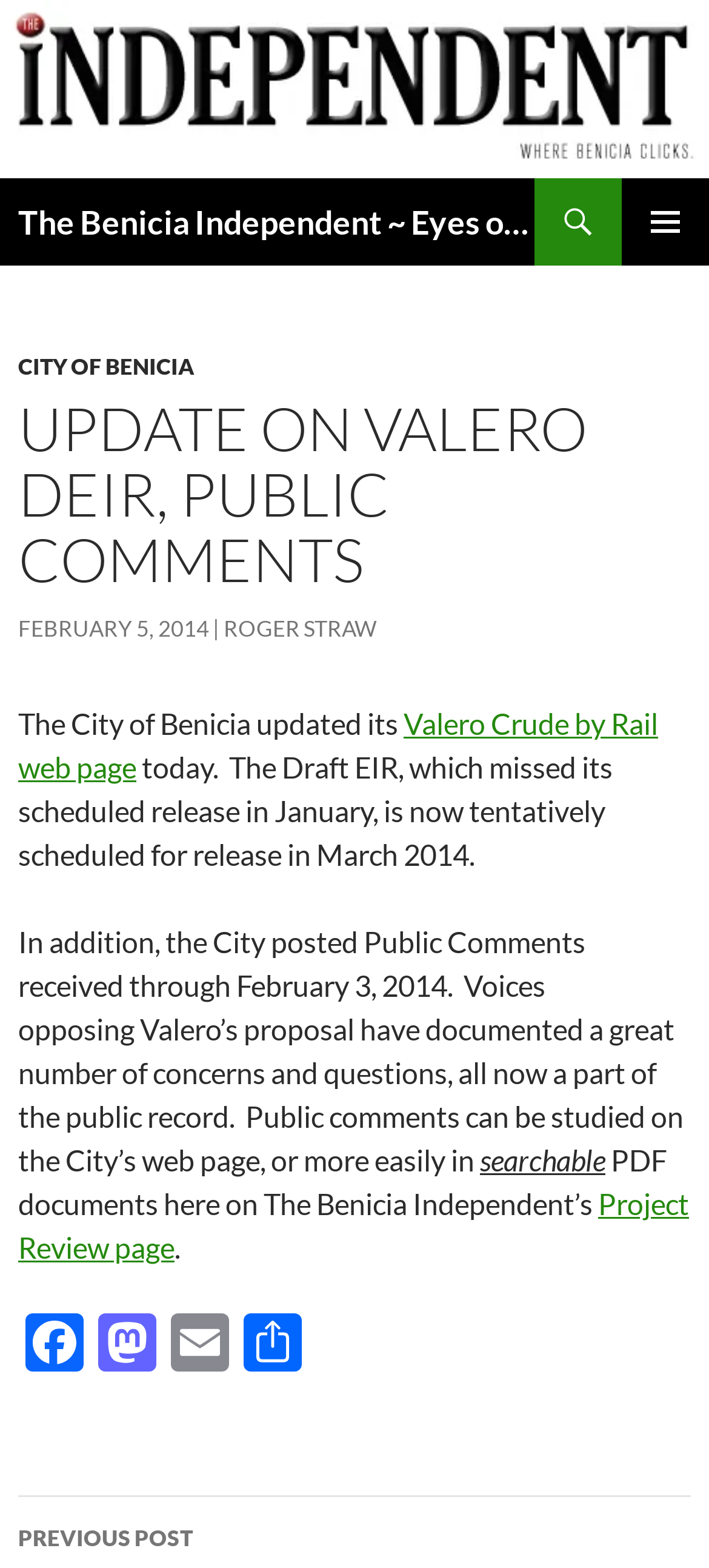What is the main heading displayed on the webpage? Please provide the text.

The Benicia Independent ~ Eyes on the Environment / Benicia news & views